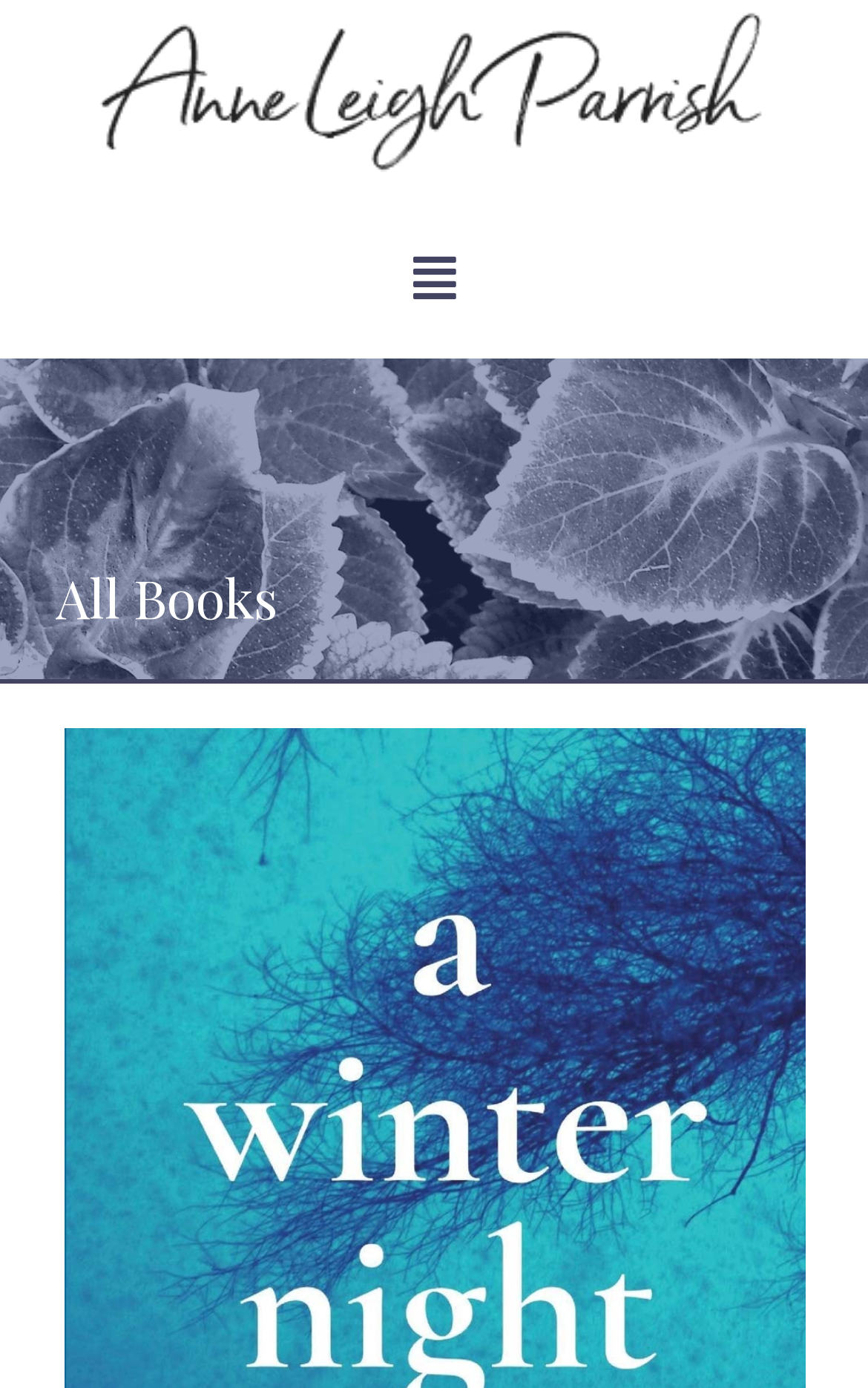Give the bounding box coordinates for this UI element: "Search". The coordinates should be four float numbers between 0 and 1, arranged as [left, top, right, bottom].

None